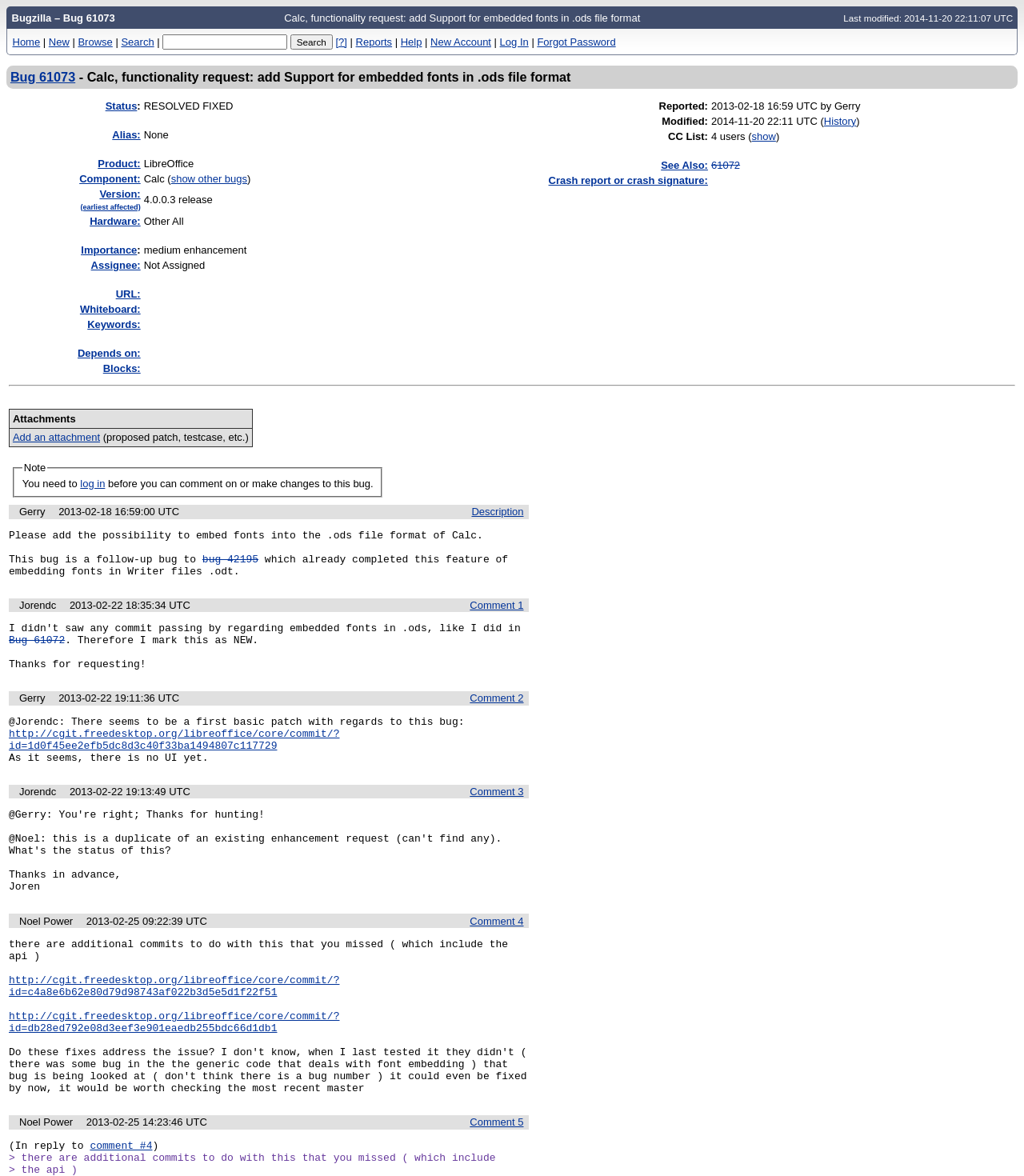Identify the bounding box coordinates of the clickable region necessary to fulfill the following instruction: "Log in to the system". The bounding box coordinates should be four float numbers between 0 and 1, i.e., [left, top, right, bottom].

[0.488, 0.03, 0.516, 0.04]